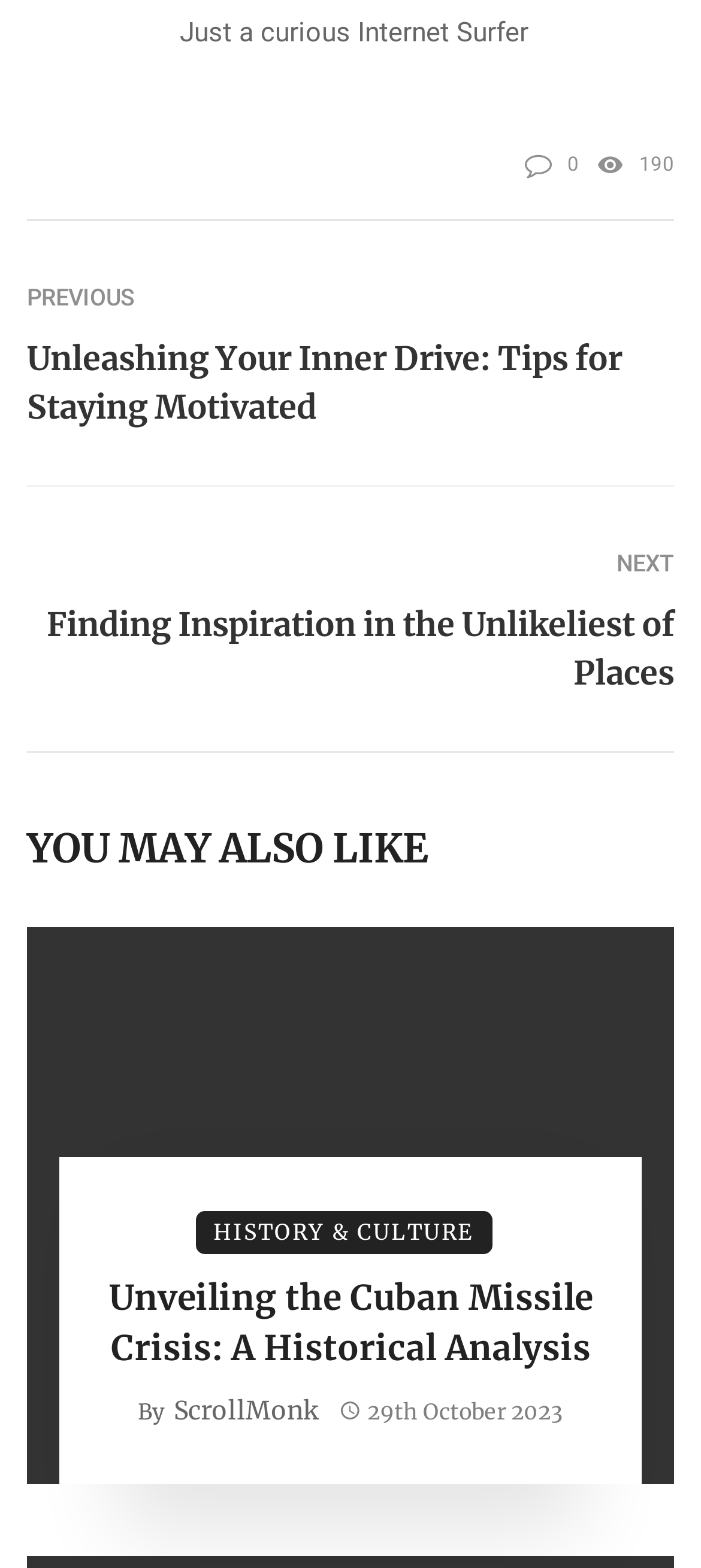Please determine the bounding box coordinates for the element that should be clicked to follow these instructions: "read the article about staying motivated".

[0.038, 0.213, 0.962, 0.275]